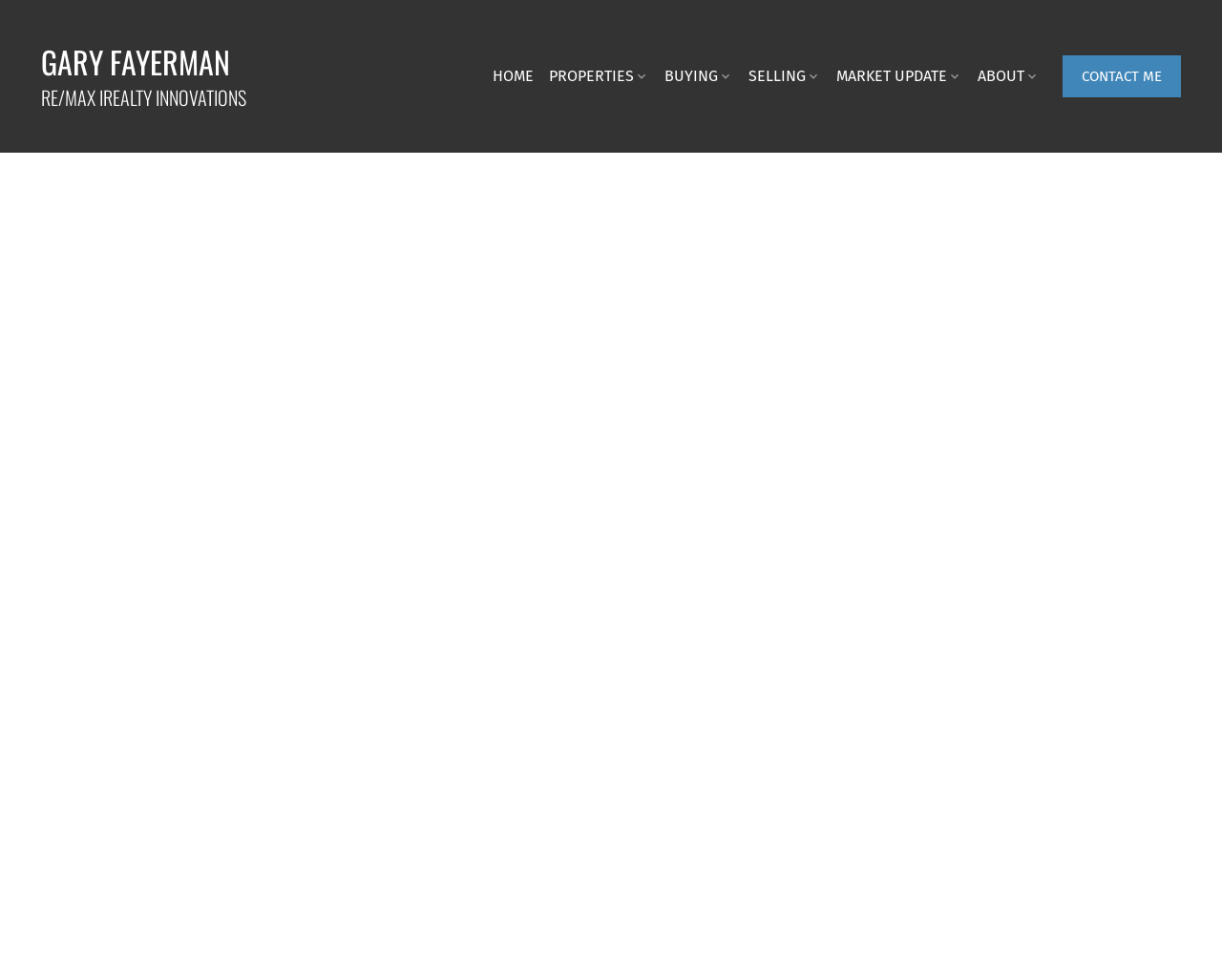Please identify the bounding box coordinates of the element's region that needs to be clicked to fulfill the following instruction: "Read the 'NEW PROPERTY LISTED IN BRAESIDE, CALGARY' heading". The bounding box coordinates should consist of four float numbers between 0 and 1, i.e., [left, top, right, bottom].

[0.08, 0.291, 0.628, 0.403]